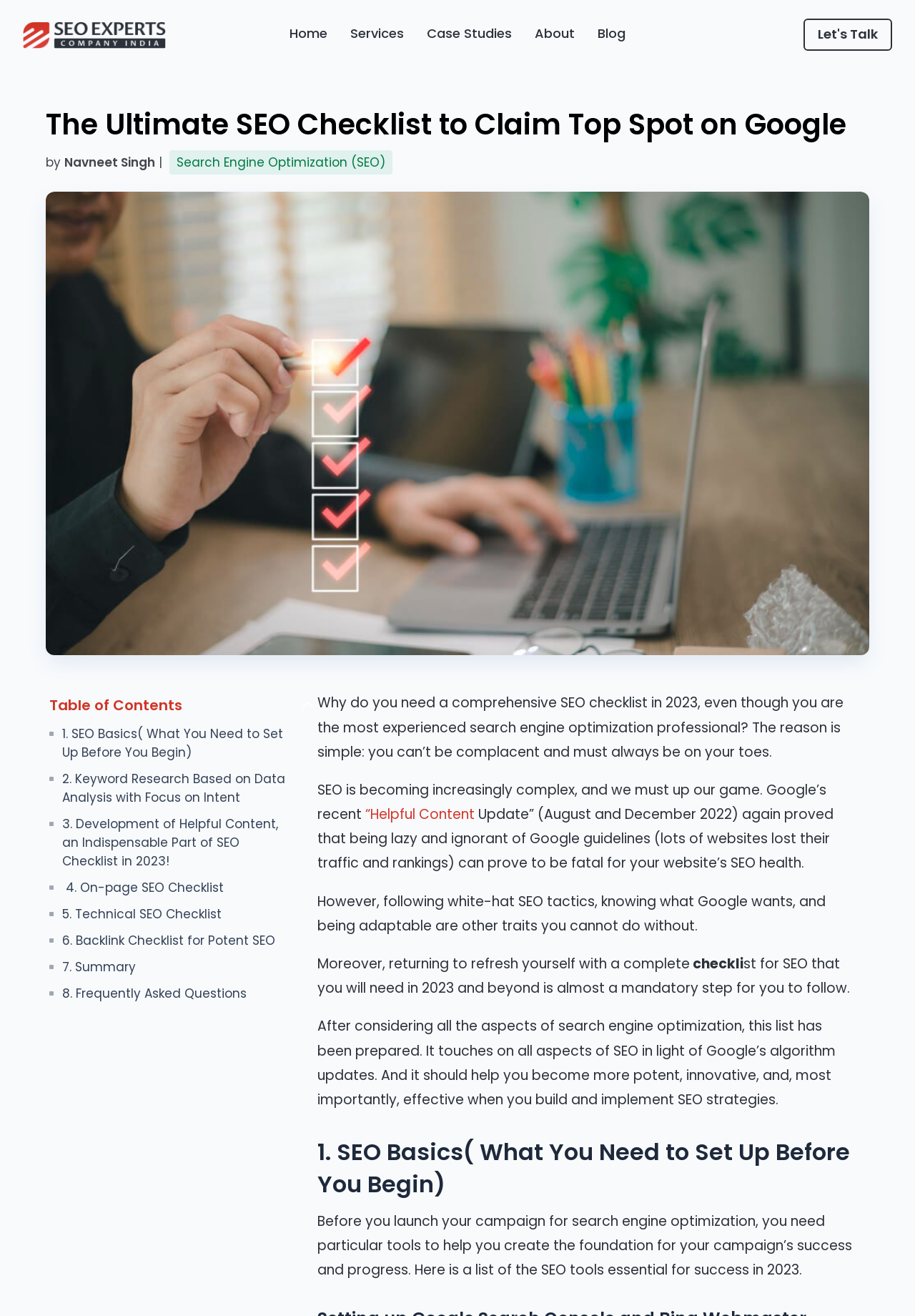Identify the bounding box coordinates for the UI element described as: "About".

[0.584, 0.022, 0.628, 0.033]